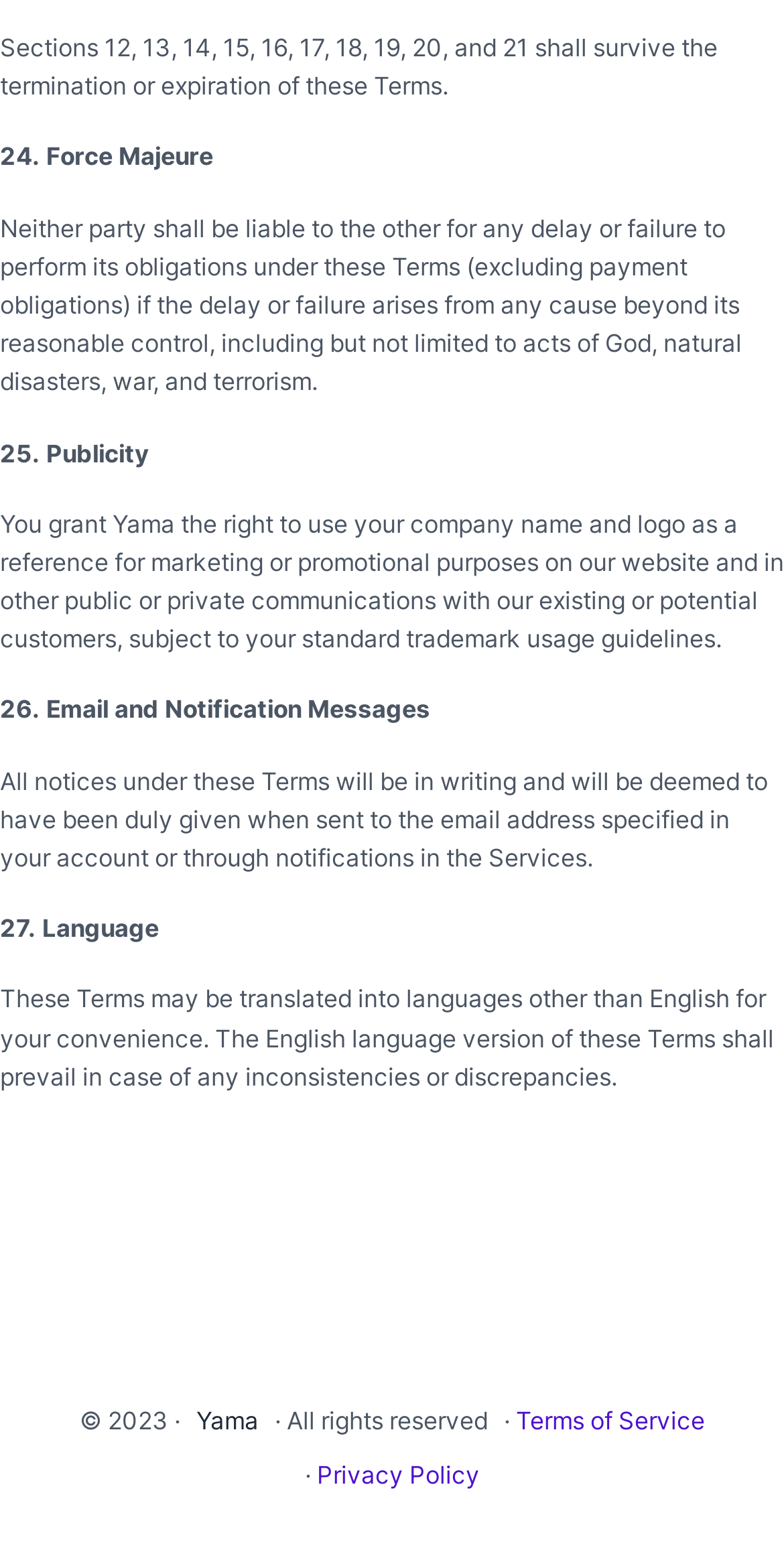What is the prevailing language version of these Terms?
Using the image, answer in one word or phrase.

English